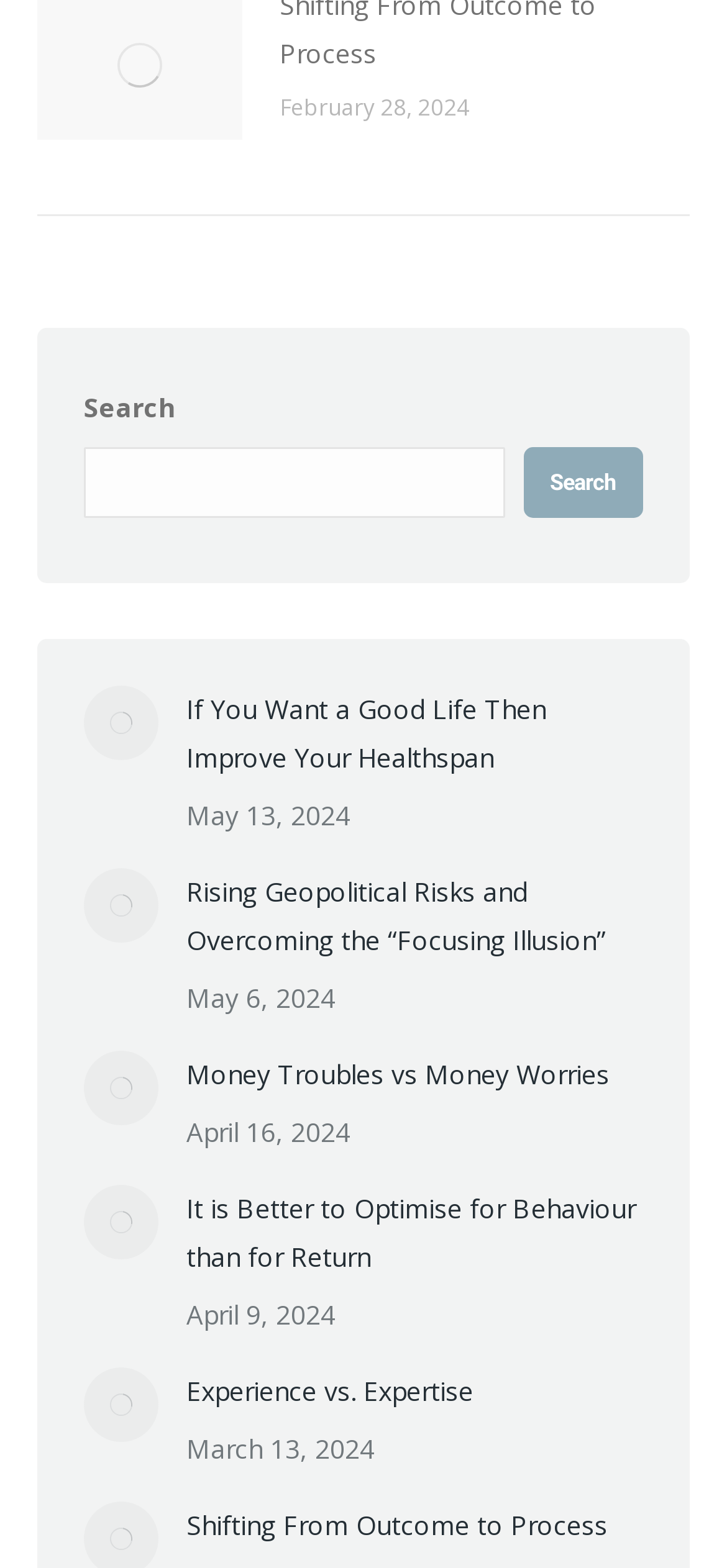Can you find the bounding box coordinates of the area I should click to execute the following instruction: "Check the date of the article"?

[0.256, 0.505, 0.885, 0.536]